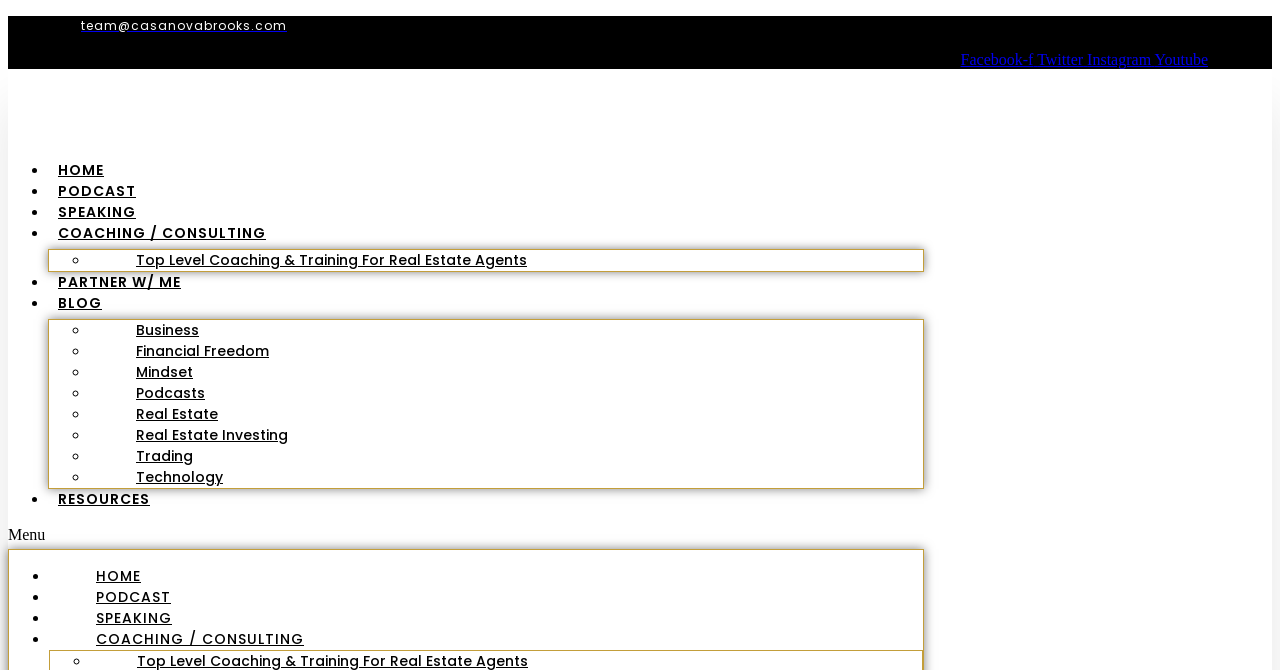Answer this question in one word or a short phrase: How many social media links are there?

5